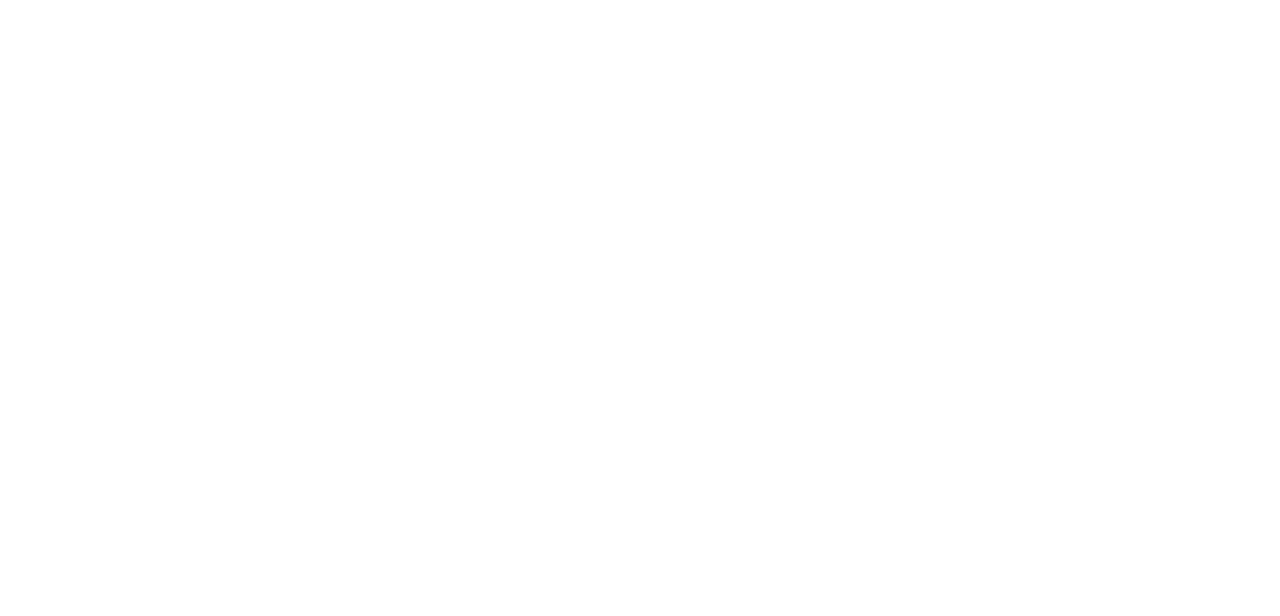Please identify the bounding box coordinates of the element's region that I should click in order to complete the following instruction: "Click the 'logo image' link". The bounding box coordinates consist of four float numbers between 0 and 1, i.e., [left, top, right, bottom].

[0.07, 0.158, 0.199, 0.191]